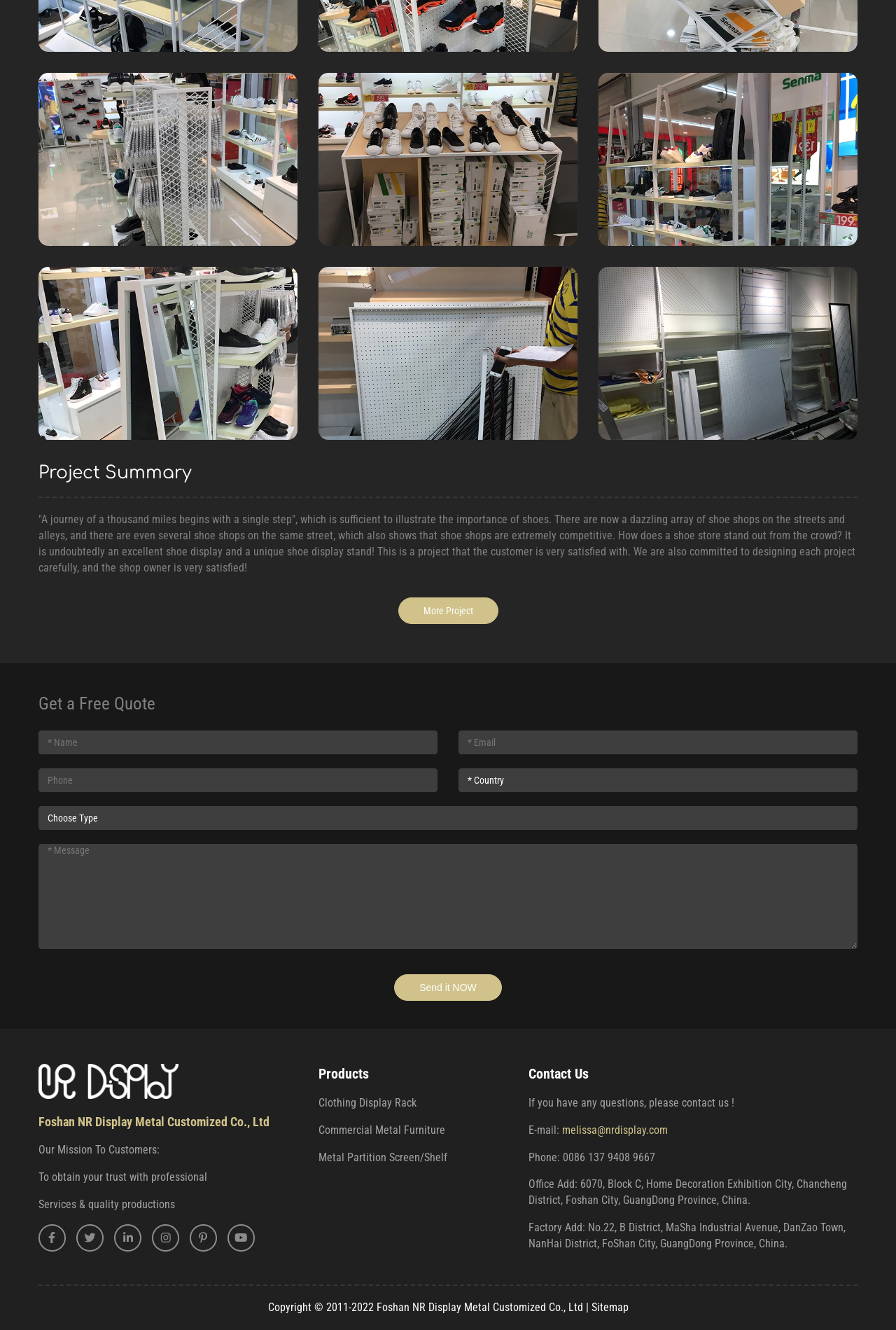Given the element description melissa@nrdisplay.com, specify the bounding box coordinates of the corresponding UI element in the format (top-left x, top-left y, bottom-right x, bottom-right y). All values must be between 0 and 1.

[0.627, 0.845, 0.745, 0.855]